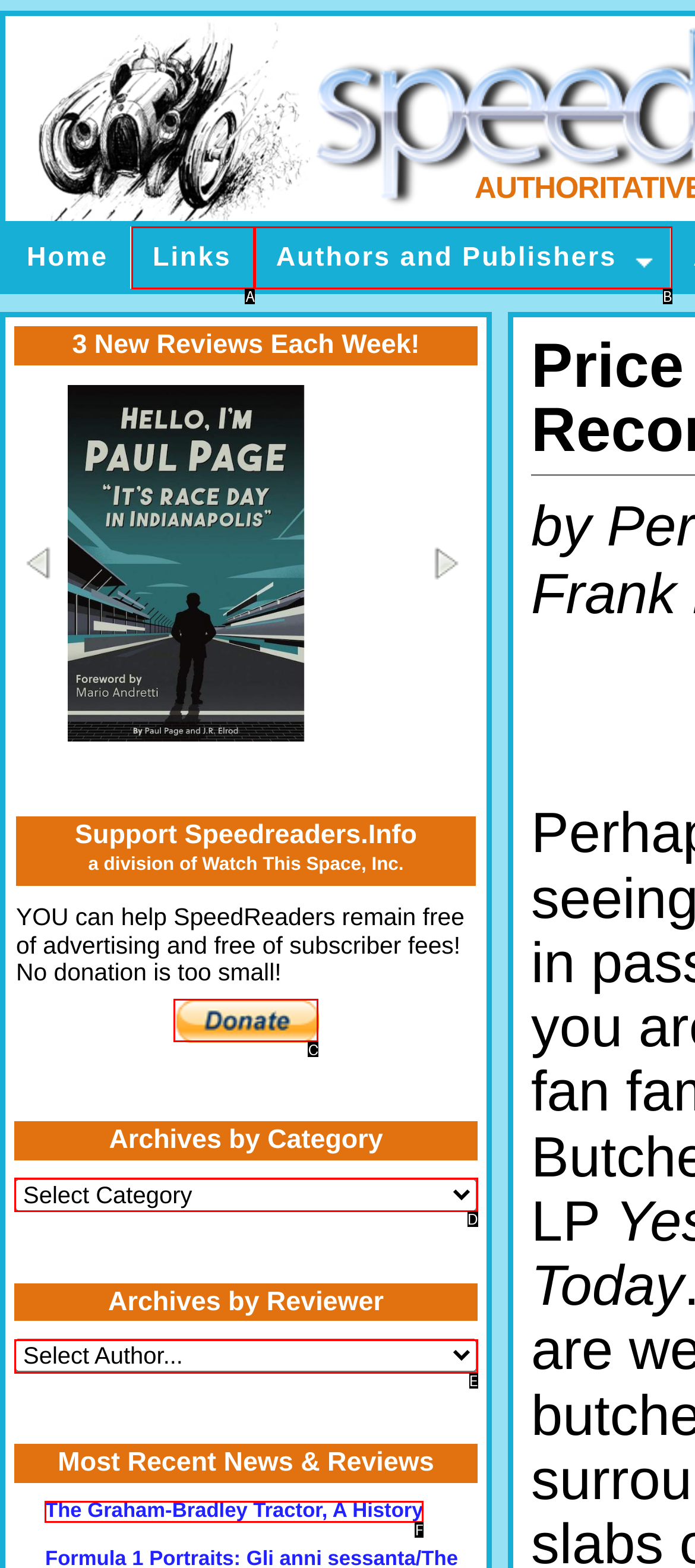Given the description: Authors and Publishers, identify the matching HTML element. Provide the letter of the correct option.

B